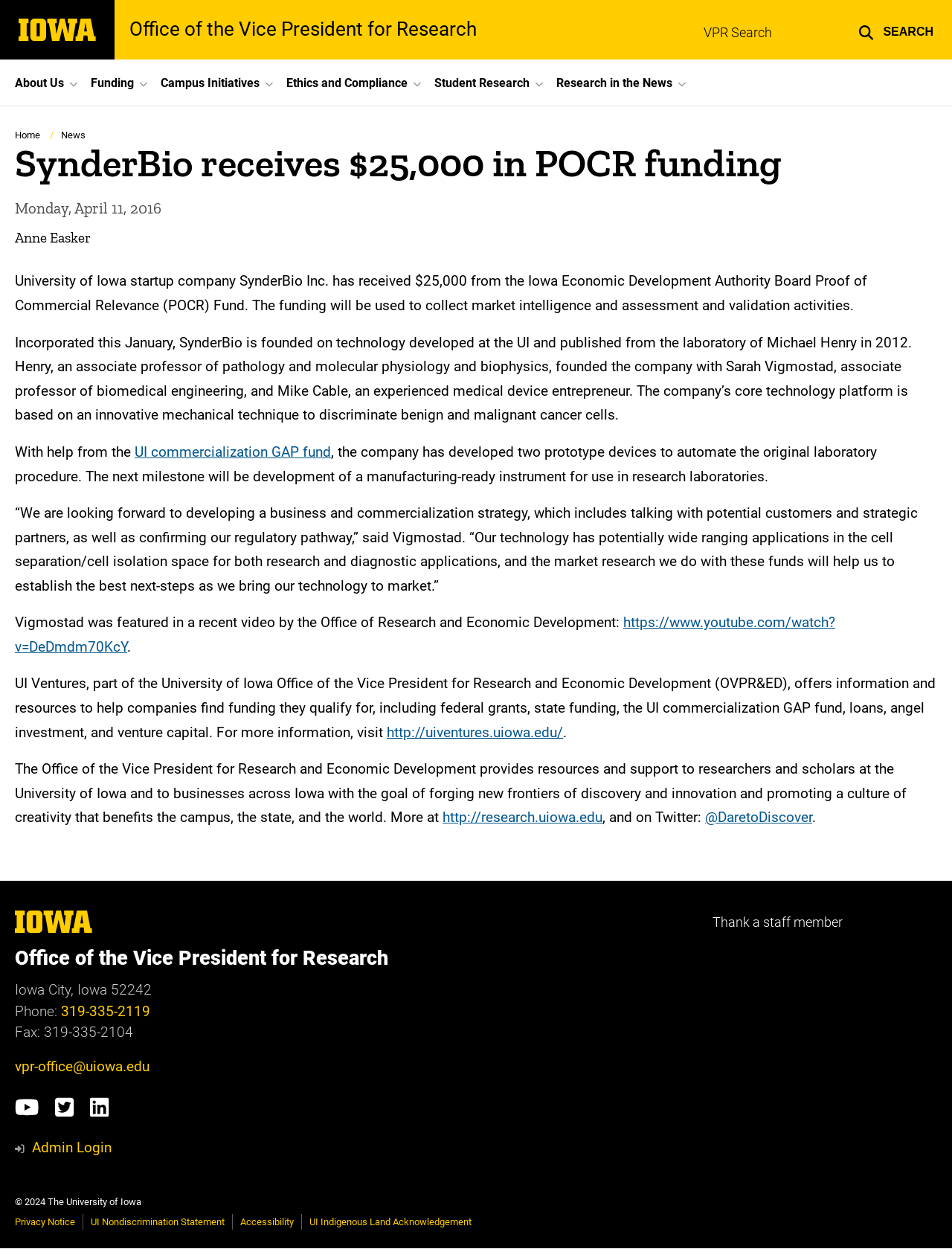Explain in detail what is displayed on the webpage.

The webpage is about SynderBio Inc., a University of Iowa startup company, receiving $25,000 in POCR funding from the Iowa Economic Development Authority Board. The page is divided into several sections. At the top, there is a navigation menu with links to the main content, the University of Iowa, and the Office of the Vice President for Research. Below this, there is a heading that reads "Office of the Vice President for Research" and a link to the same.

The main content of the page is an article about SynderBio Inc. receiving the POCR funding. The article is divided into several paragraphs, with headings and static text describing the company, its founders, and its technology. There are also links to external resources, such as a video and websites.

On the right side of the page, there is a navigation menu with links to the top, including "VPR Search" and a button to search. Below this, there is a section with links to various university resources, including the UI commercialization GAP fund and UI Ventures.

At the bottom of the page, there is a footer section with links to social media, administrative login, and other university resources. There are also several static text elements, including the university's address, phone number, and fax number.

There are several images on the page, including the University of Iowa logo, which appears in the top navigation menu and in the footer section.